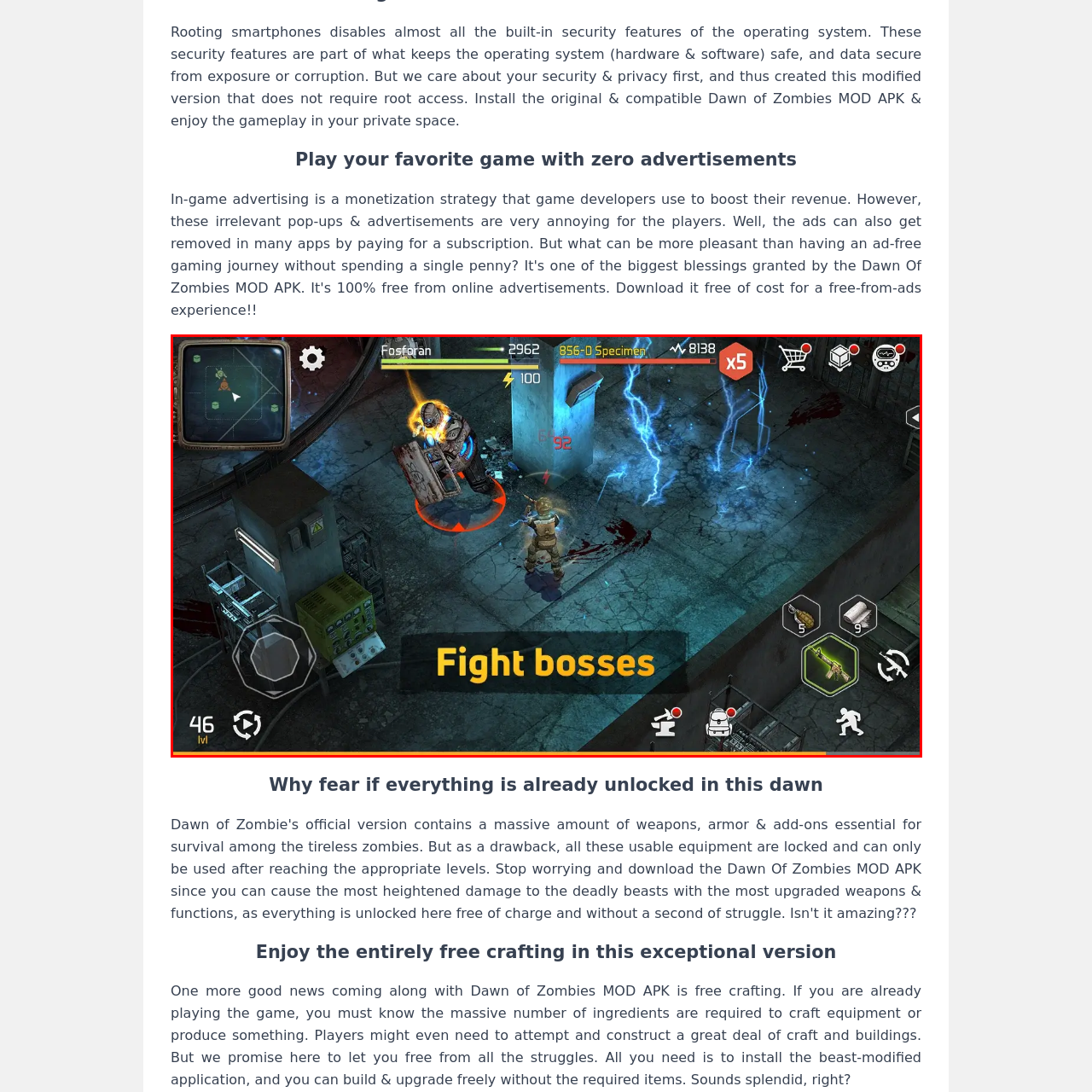What is the purpose of the text 'Fight bosses'?
Examine the image inside the red bounding box and give an in-depth answer to the question, using the visual evidence provided.

The purpose of the text 'Fight bosses' is to encourage players to take on these significant adversaries to unlock the game's full potential, as stated in the caption. It is a call to action, prompting players to engage in battles with bosses.